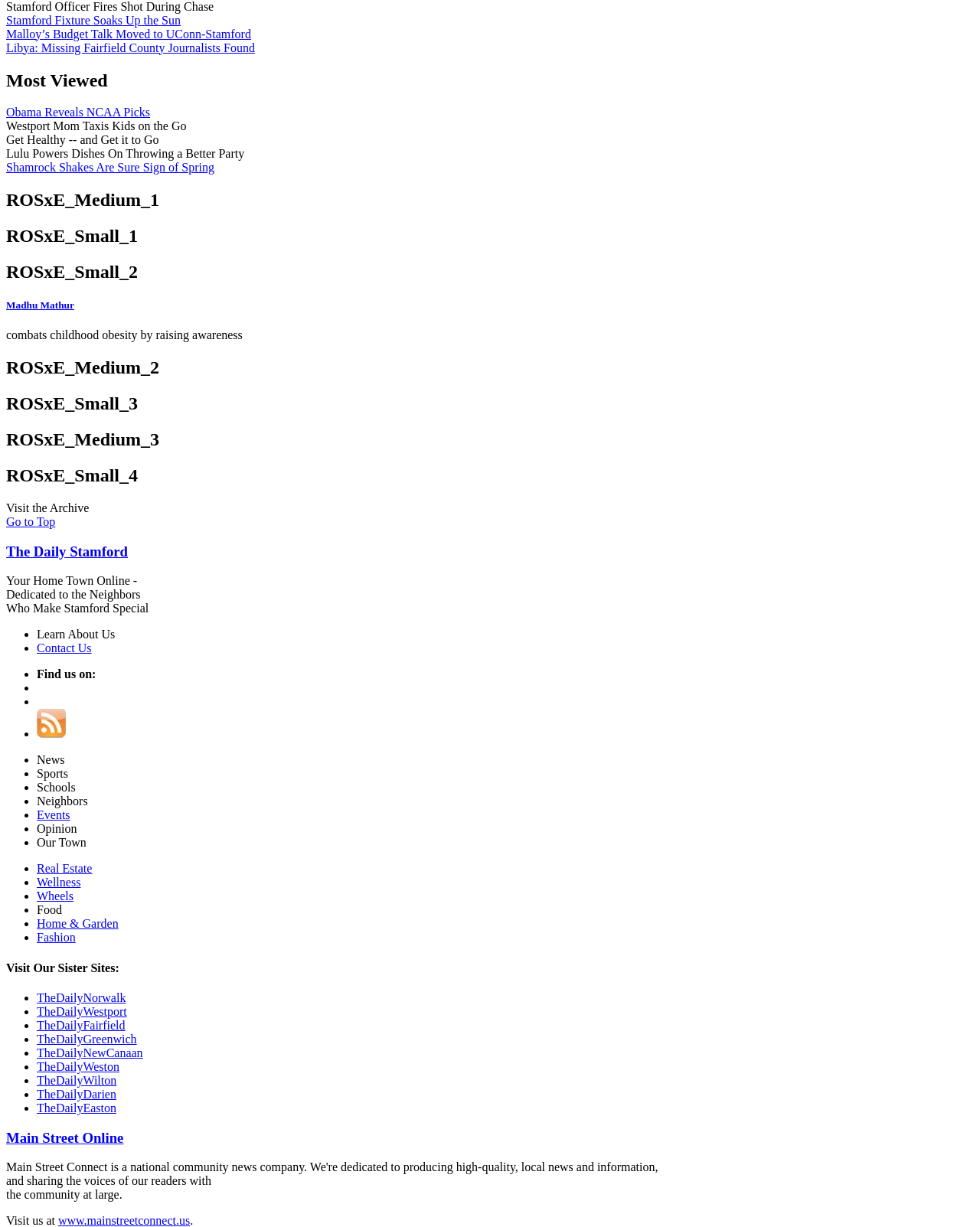What is the name of the website?
Based on the image, provide a one-word or brief-phrase response.

The Daily Stamford